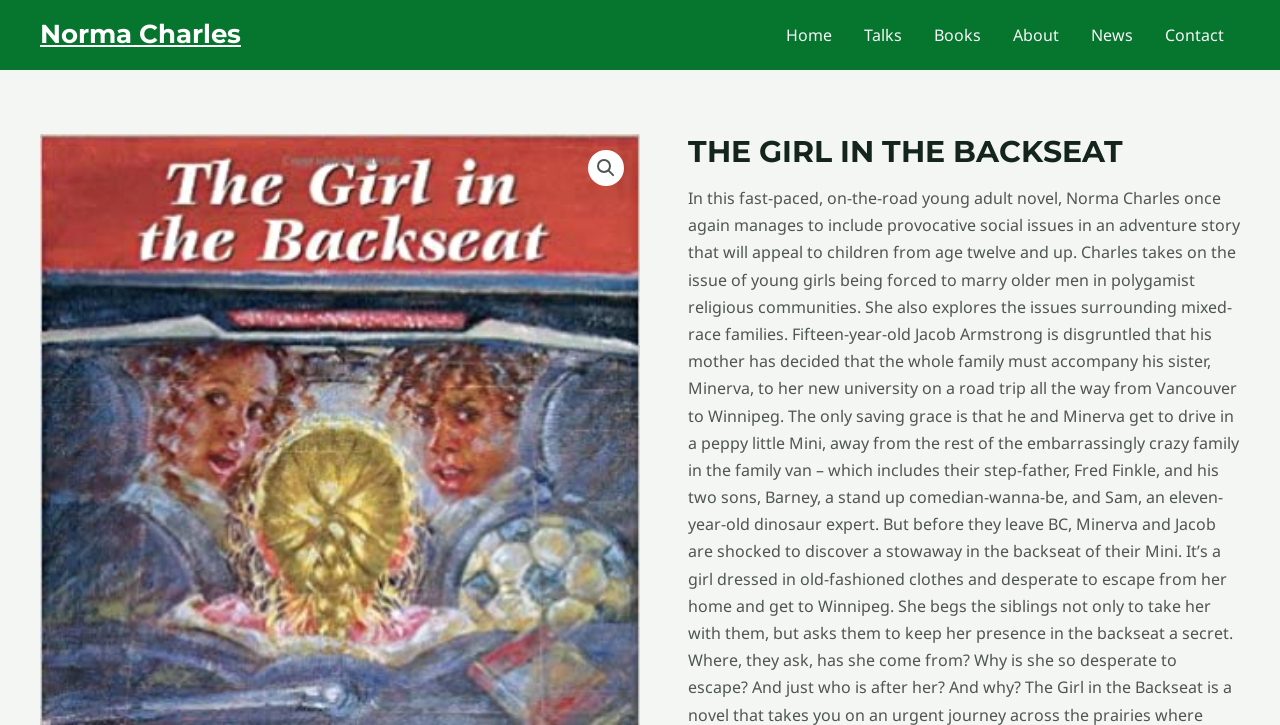Locate the bounding box coordinates of the element that should be clicked to execute the following instruction: "read THE GIRL IN THE BACKSEAT".

[0.538, 0.185, 0.969, 0.234]